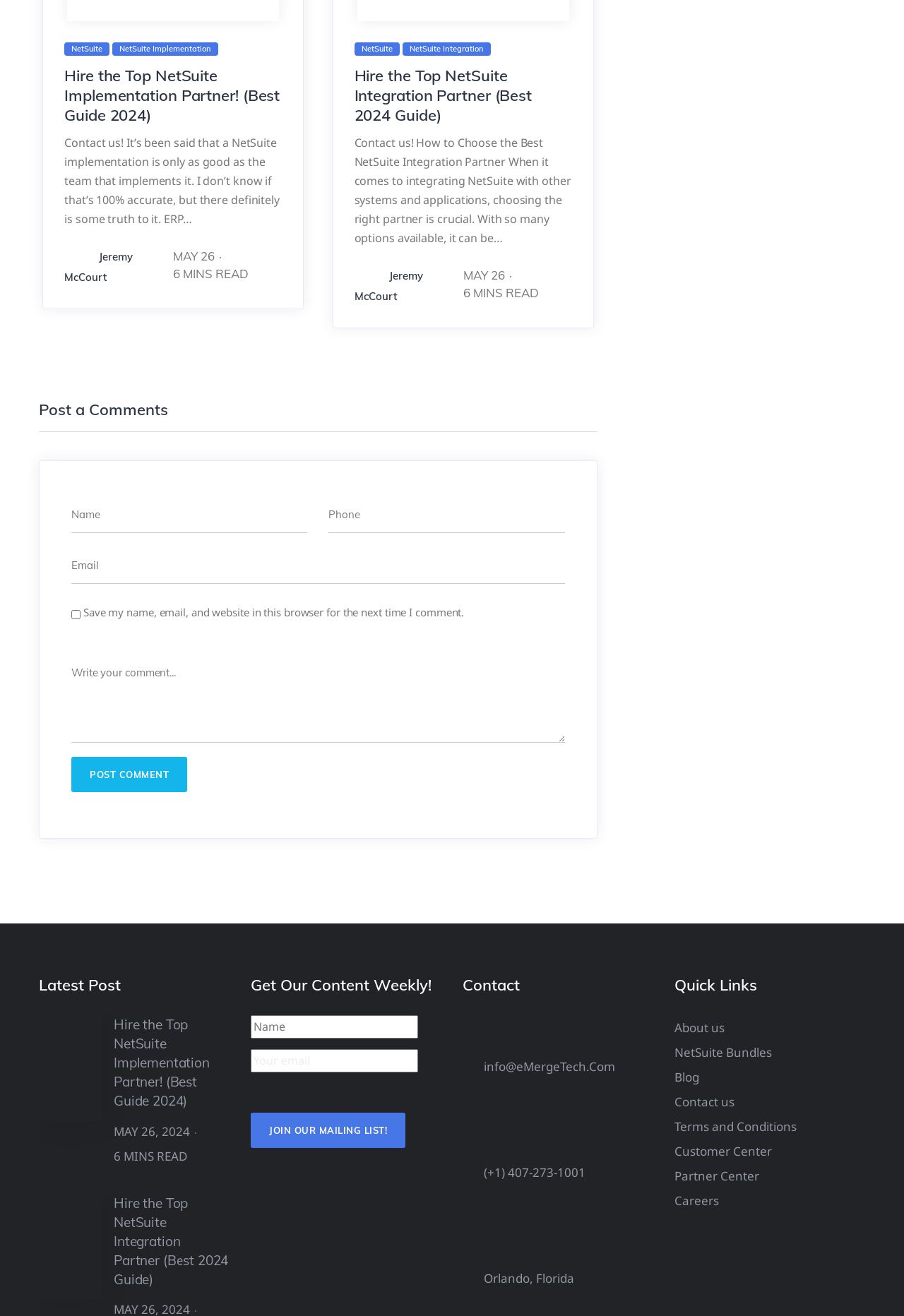Identify the bounding box coordinates for the UI element mentioned here: "Customer Center". Provide the coordinates as four float values between 0 and 1, i.e., [left, top, right, bottom].

[0.746, 0.865, 0.854, 0.884]